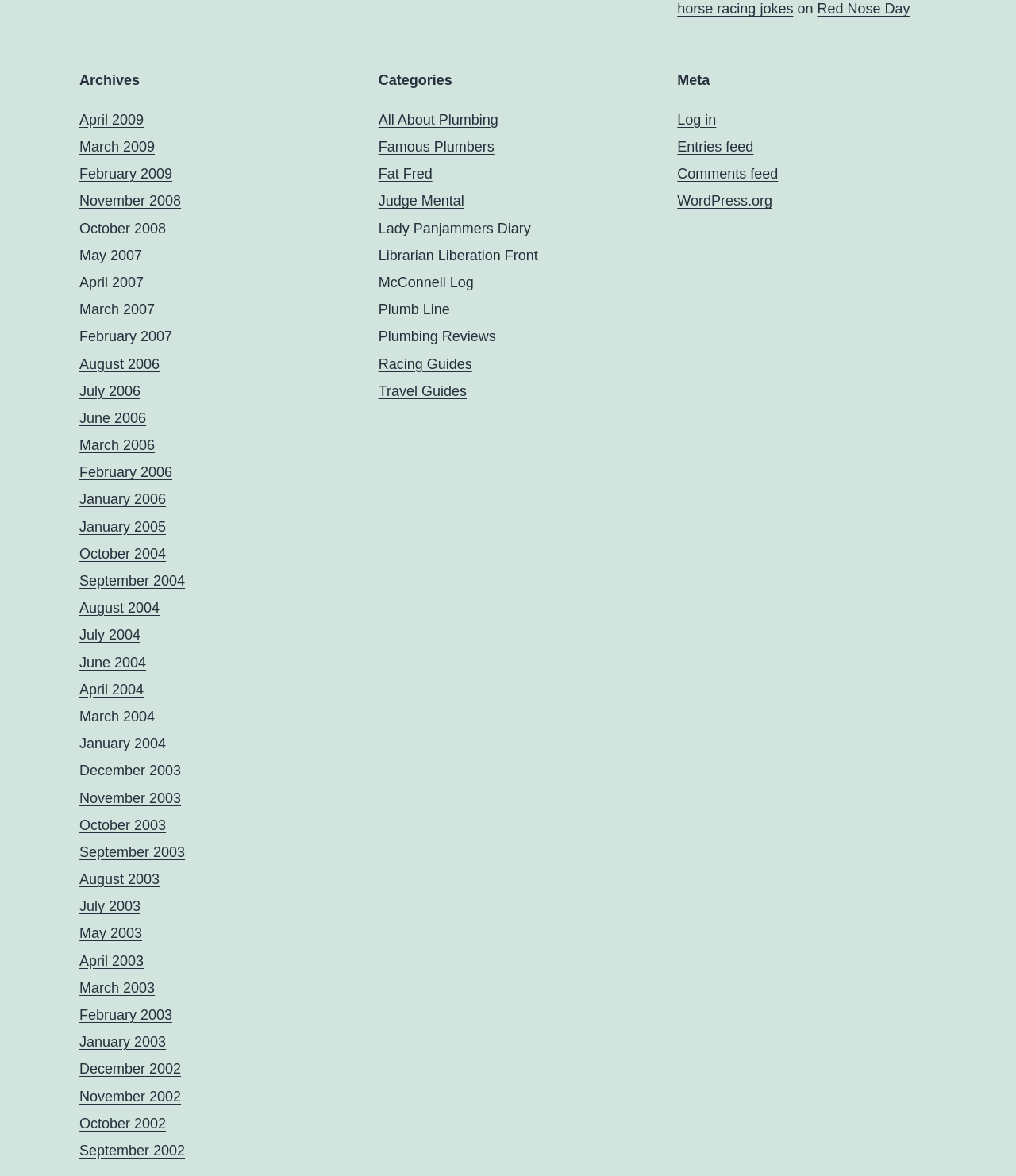Given the element description: "Solutions", predict the bounding box coordinates of this UI element. The coordinates must be four float numbers between 0 and 1, given as [left, top, right, bottom].

None